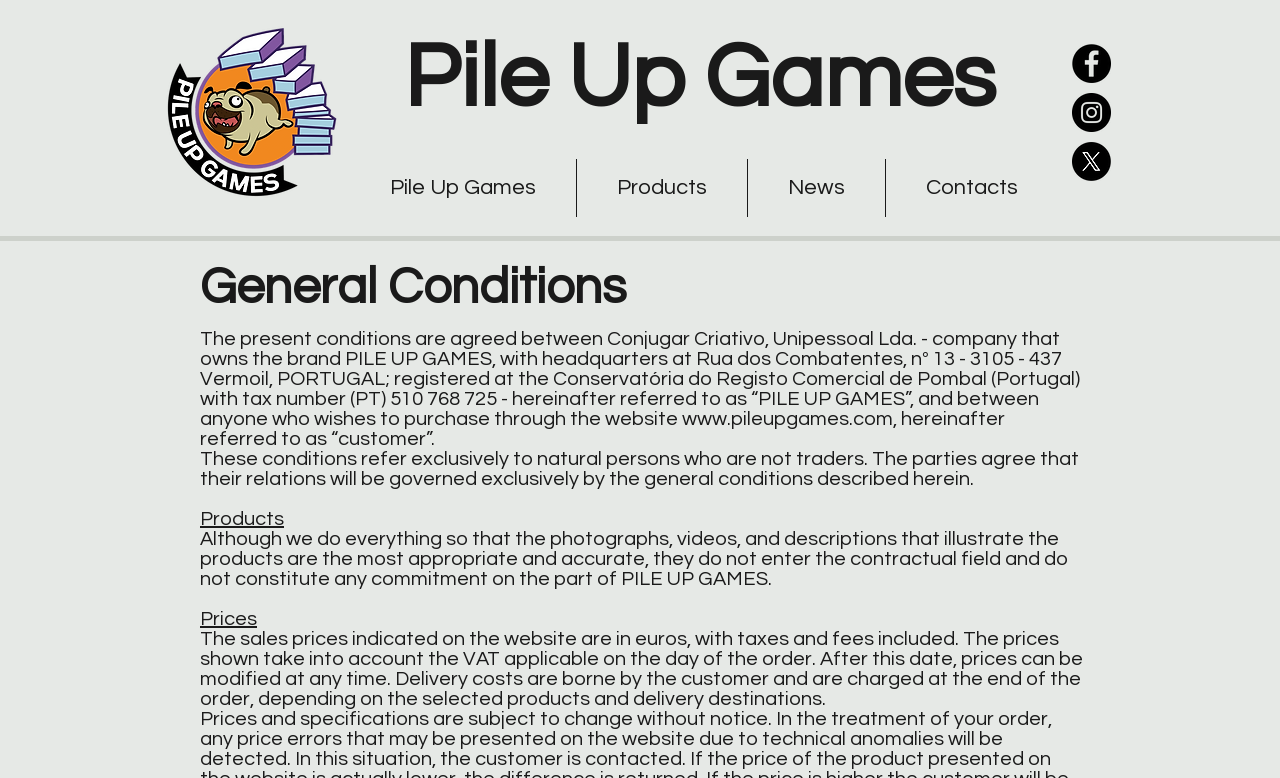Find the bounding box coordinates of the clickable region needed to perform the following instruction: "Click the Pile Up Games logo". The coordinates should be provided as four float numbers between 0 and 1, i.e., [left, top, right, bottom].

[0.125, 0.03, 0.266, 0.26]